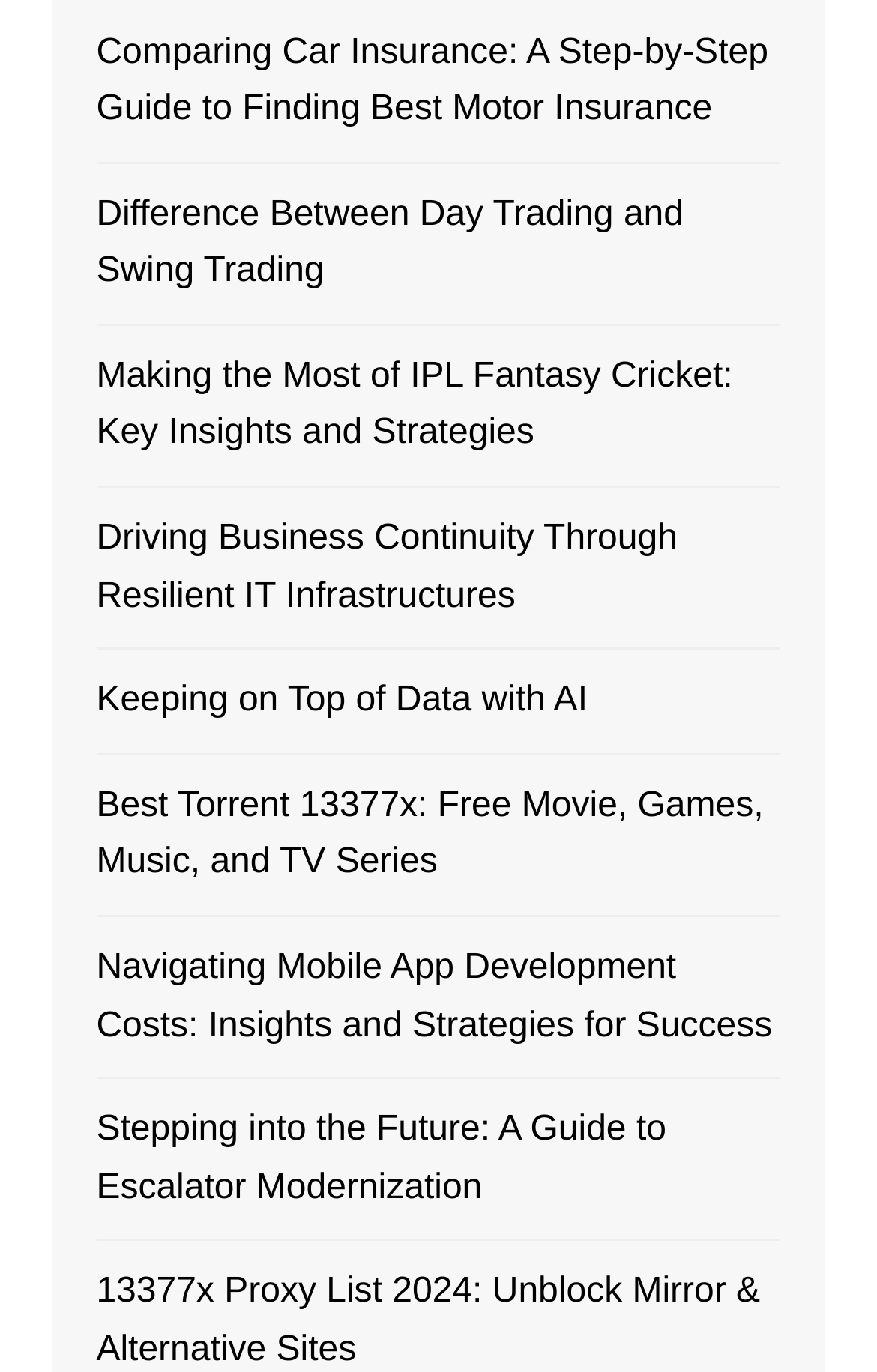Please find the bounding box coordinates of the element's region to be clicked to carry out this instruction: "Learn about day trading and swing trading".

[0.11, 0.136, 0.89, 0.219]